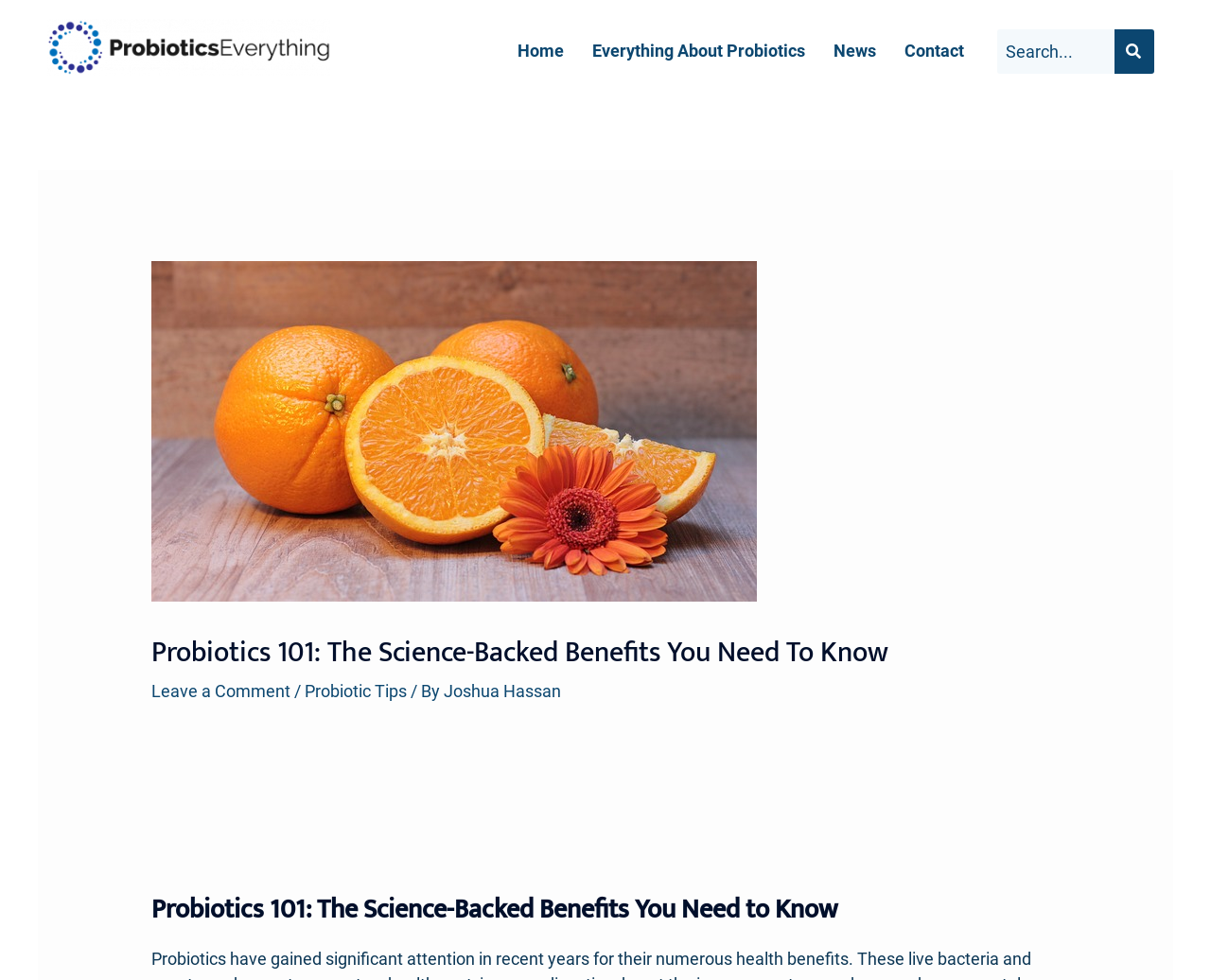What is the topic of the article?
Please respond to the question thoroughly and include all relevant details.

I determined the topic of the article by looking at the article's title, which is 'Probiotics 101: The Science-Backed Benefits You Need to Know'. This suggests that the article is about the basics of probiotics and their scientifically-backed benefits.